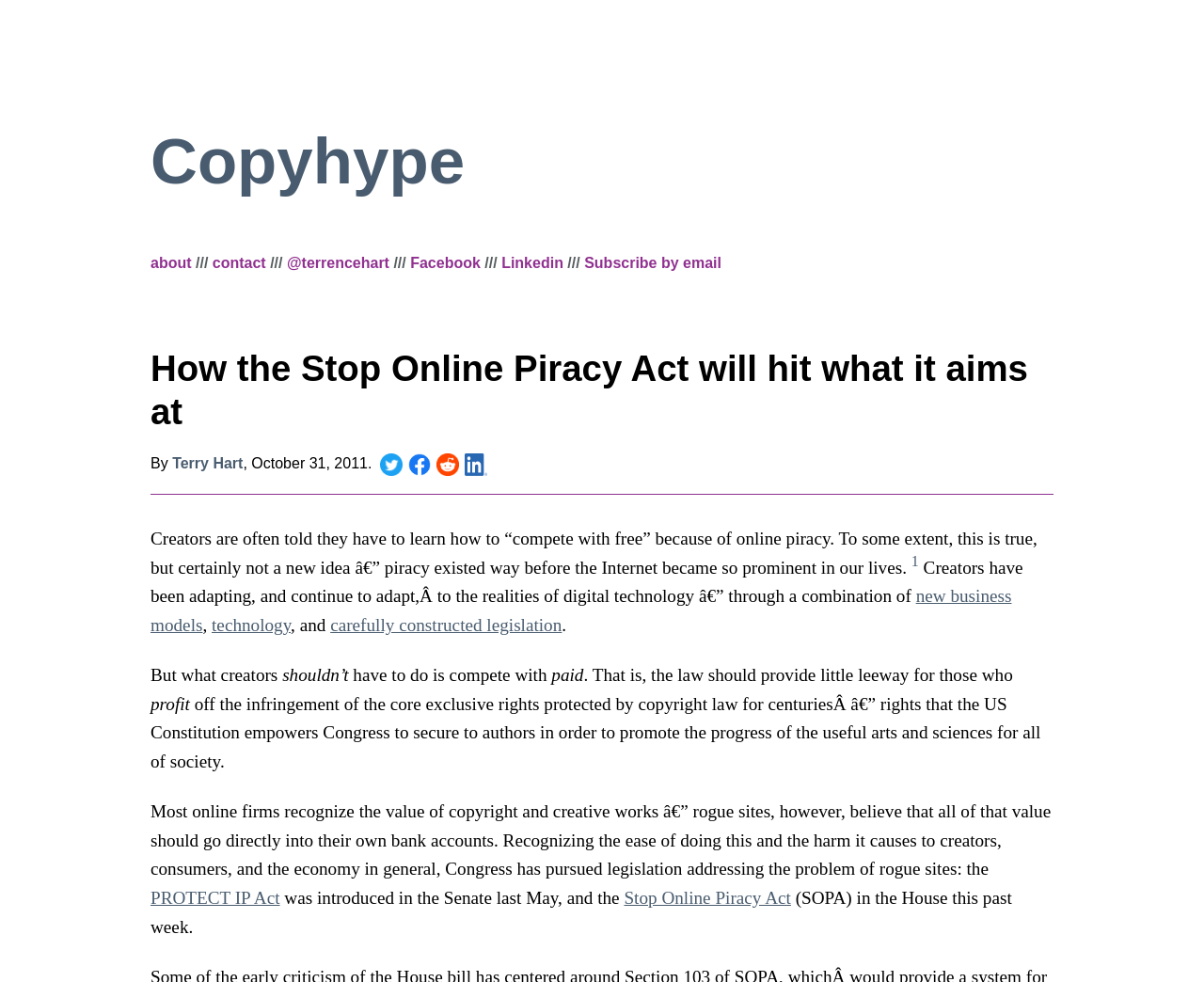Identify the bounding box coordinates of the clickable section necessary to follow the following instruction: "Follow @terrencehart on Twitter". The coordinates should be presented as four float numbers from 0 to 1, i.e., [left, top, right, bottom].

[0.238, 0.26, 0.323, 0.276]